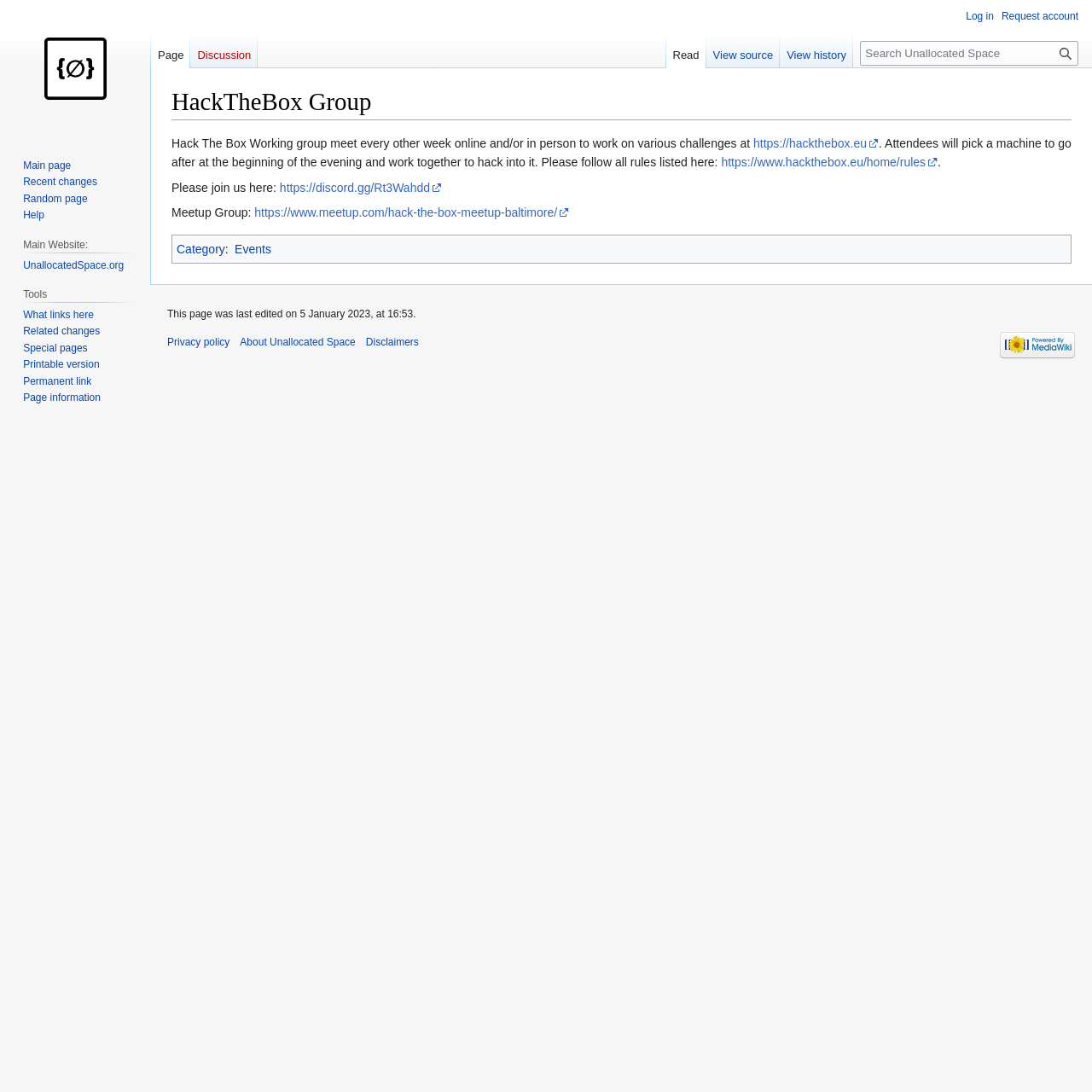Please answer the following question as detailed as possible based on the image: 
What is the frequency of the HackTheBox Group's meetings?

According to the webpage, the HackTheBox Group meets every other week online and/or in person to work on various hacking challenges.